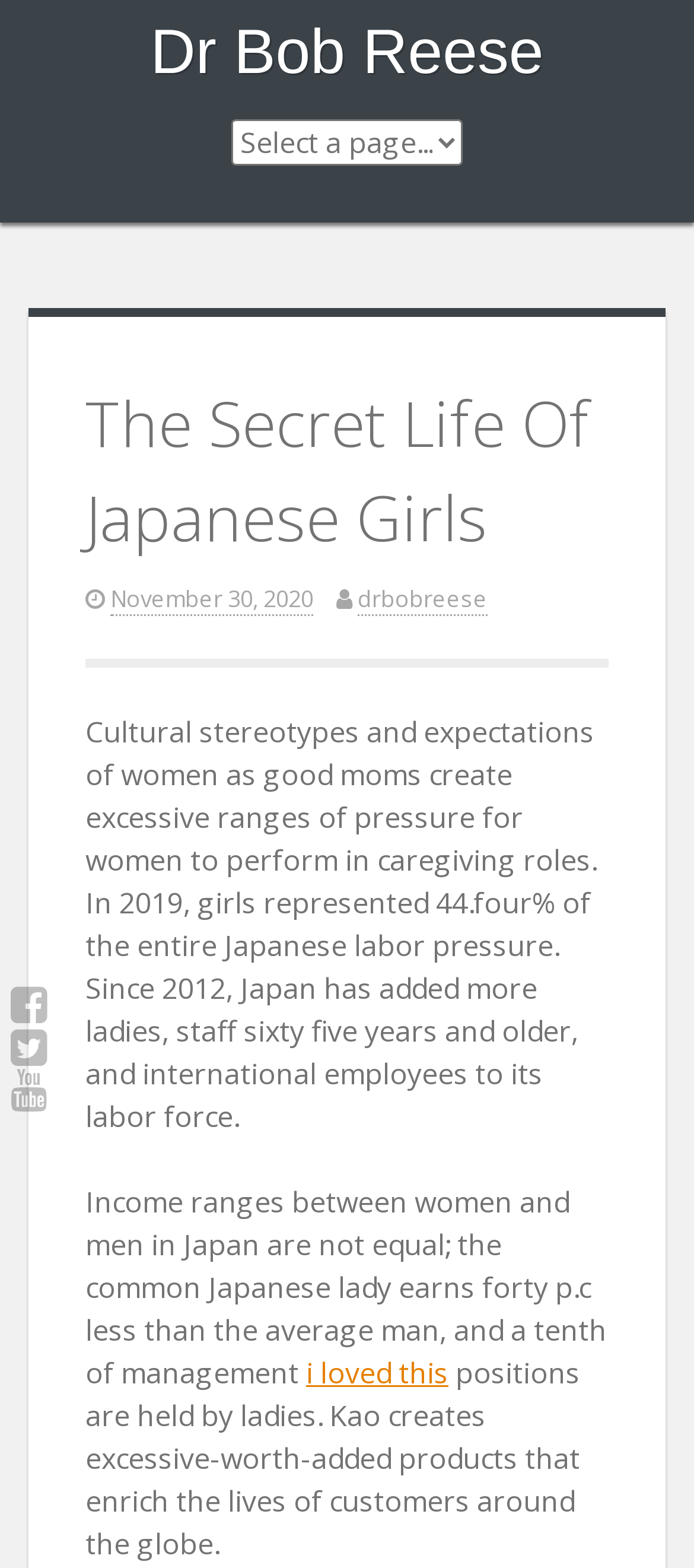Predict the bounding box coordinates for the UI element described as: "November 30, 2020March 31, 2021". The coordinates should be four float numbers between 0 and 1, presented as [left, top, right, bottom].

[0.159, 0.371, 0.451, 0.393]